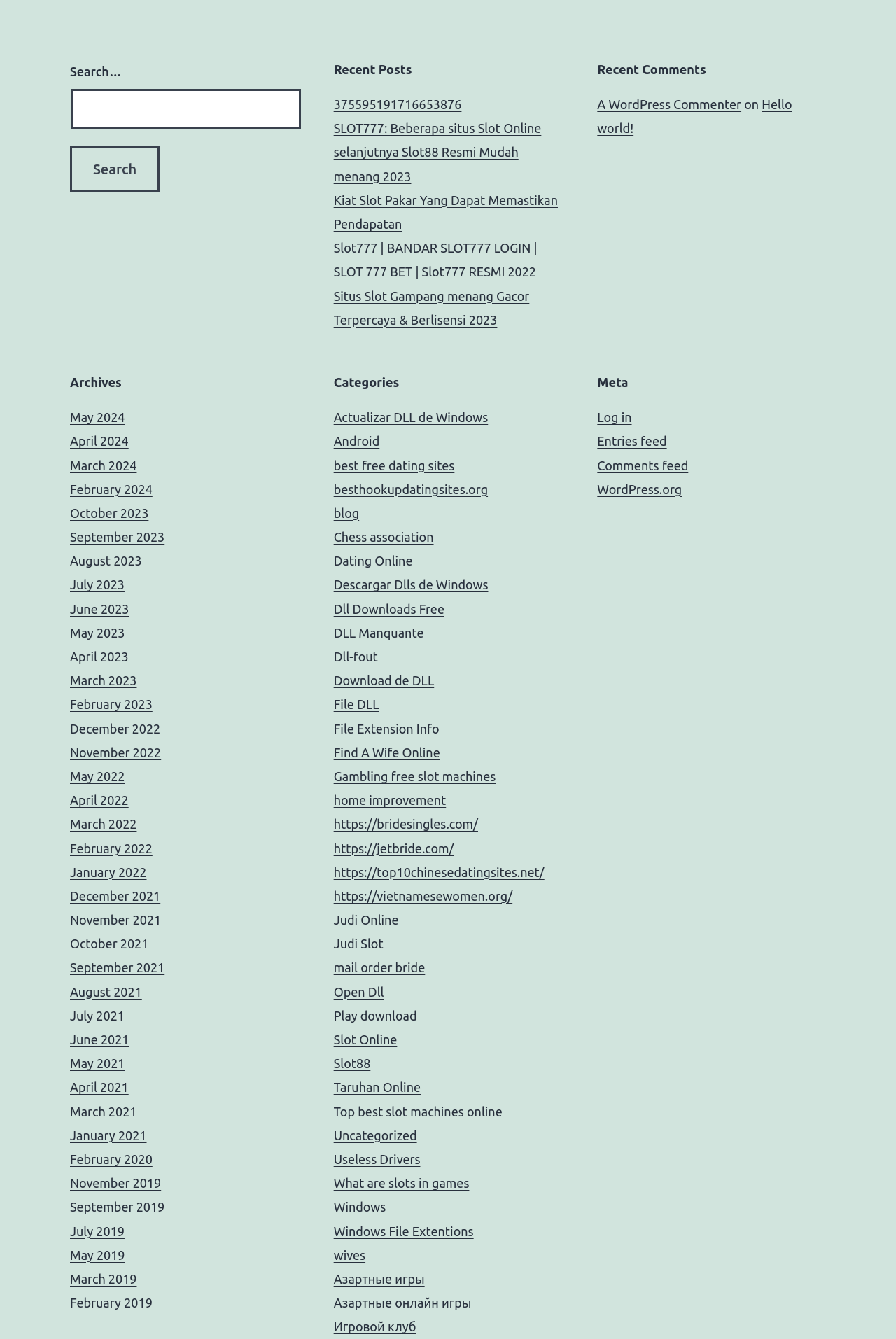Determine the bounding box coordinates of the section to be clicked to follow the instruction: "Browse archives". The coordinates should be given as four float numbers between 0 and 1, formatted as [left, top, right, bottom].

[0.078, 0.303, 0.333, 0.982]